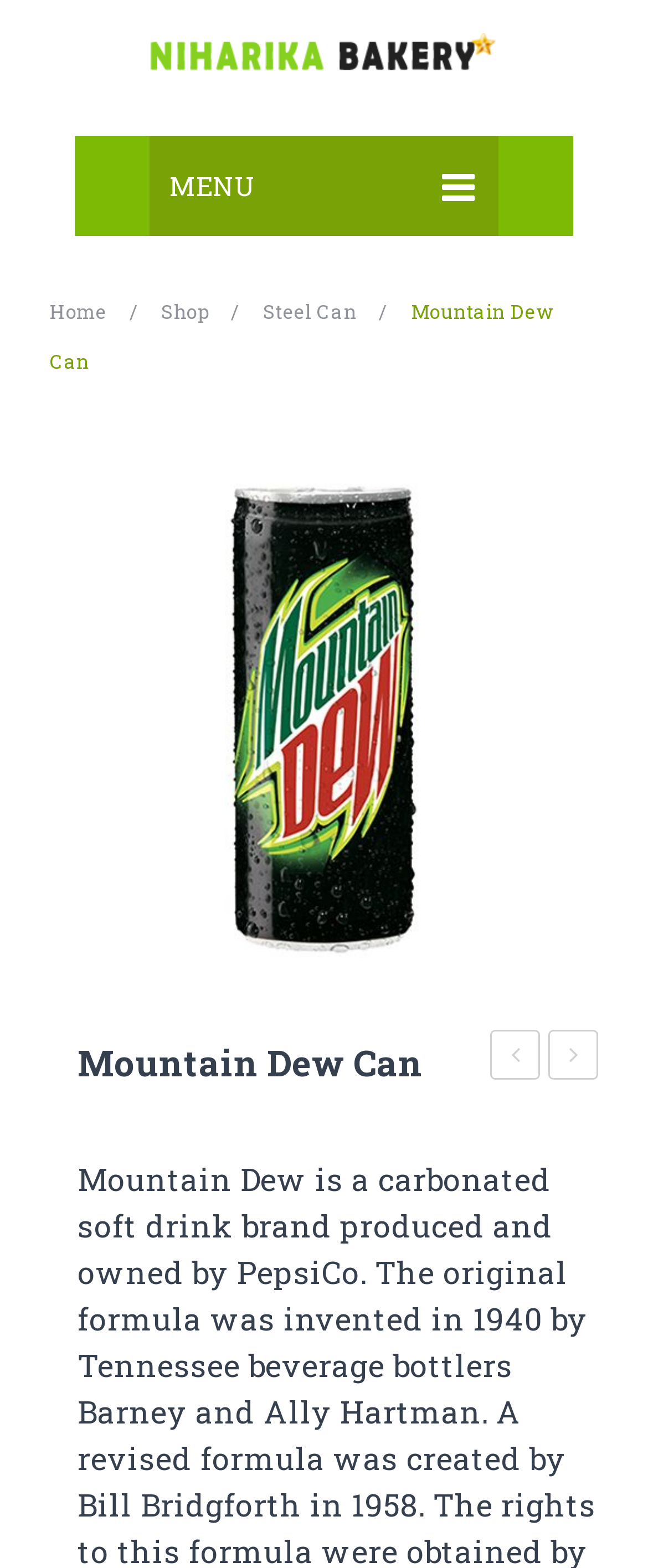What is the name of the product on the page?
Please elaborate on the answer to the question with detailed information.

I found the text 'Mountain Dew Can' in the heading element, which suggests that it is the name of the product being displayed on the page.